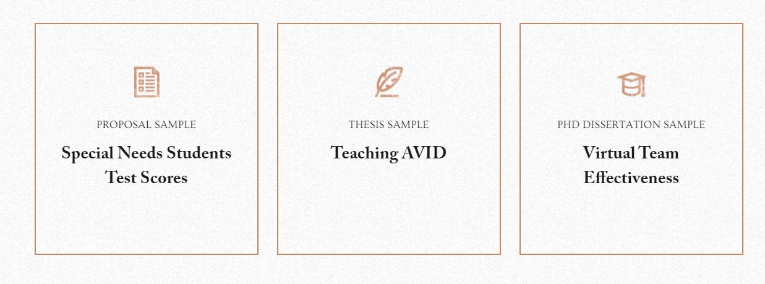Illustrate the image with a detailed caption.

The image showcases three distinct academic writing samples presented in a clean, organized layout. Each sample is enclosed within a bordered box, highlighting its title and corresponding category. 

1. **Proposal Sample**: Titled "Special Needs Students Test Scores," this sample addresses the academic performance metrics of students with special needs, likely focusing on assessment and educational strategies.
   
2. **Thesis Sample**: "Teaching AVID" emphasizes methodologies and best practices in the AVID program, which aims to prepare students for college readiness and success.

3. **PhD Dissertation Sample**: "Virtual Team Effectiveness" explores dynamics in virtual team collaboration, a crucial topic in modern education and work environments.

The use of muted backgrounds and elegant typography helps convey professionalism and clarity, making the information accessible and appealing to viewers interested in academic resources.